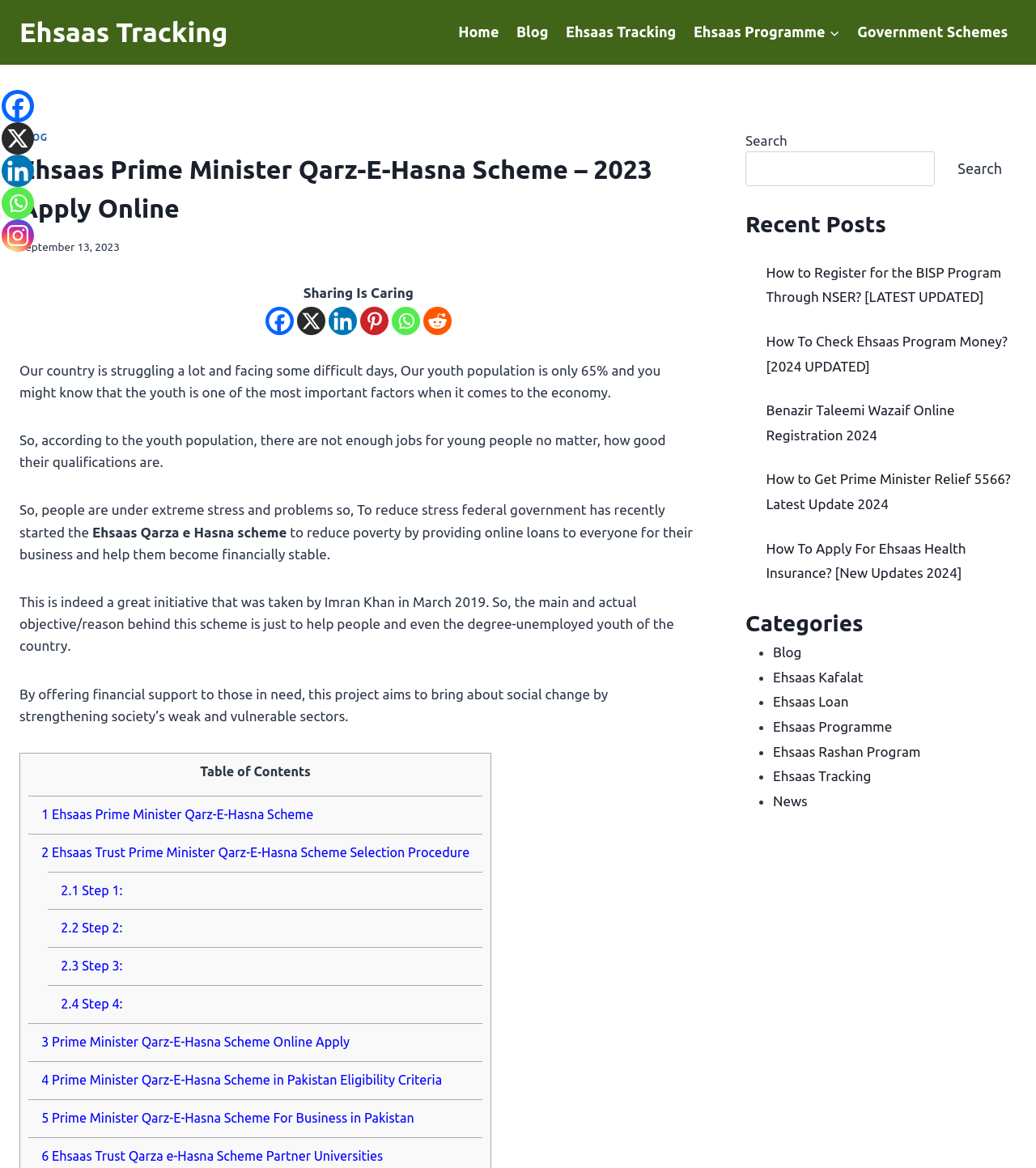Highlight the bounding box coordinates of the element that should be clicked to carry out the following instruction: "Read the 'Recent Posts' section". The coordinates must be given as four float numbers ranging from 0 to 1, i.e., [left, top, right, bottom].

[0.72, 0.177, 0.981, 0.206]